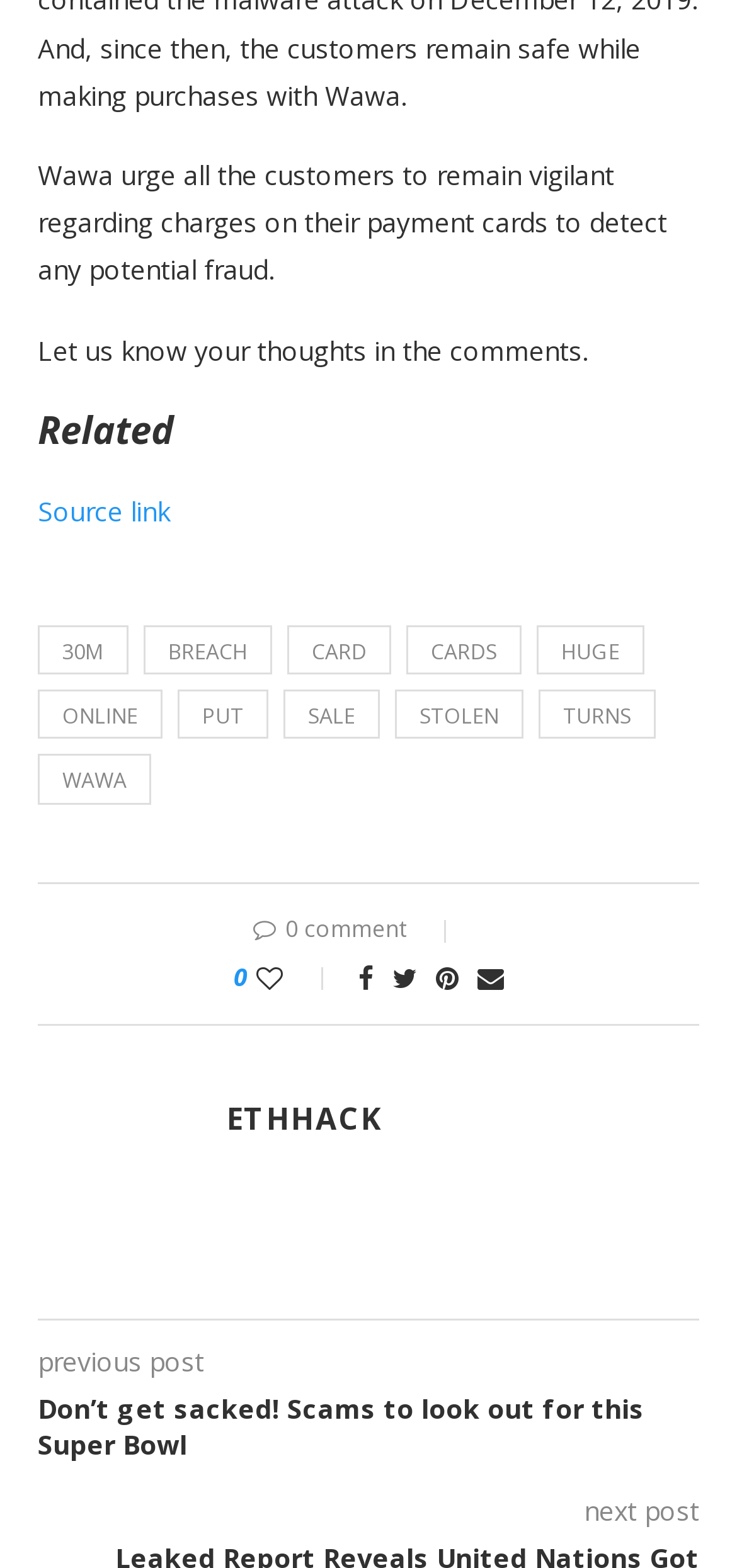Determine the bounding box coordinates for the area you should click to complete the following instruction: "check discussion forum".

None